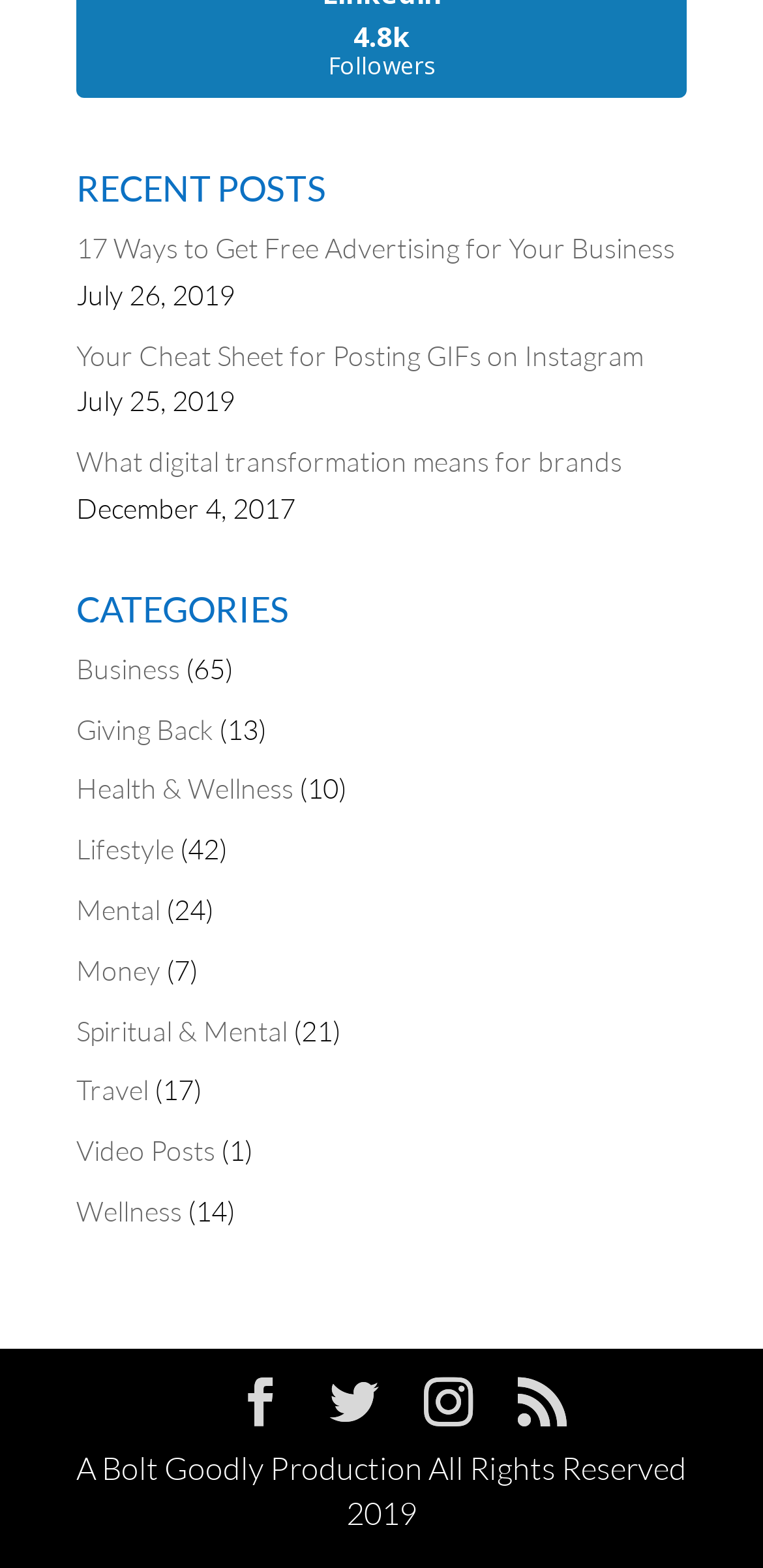Please locate the bounding box coordinates of the region I need to click to follow this instruction: "View recent posts about business".

[0.1, 0.416, 0.236, 0.437]